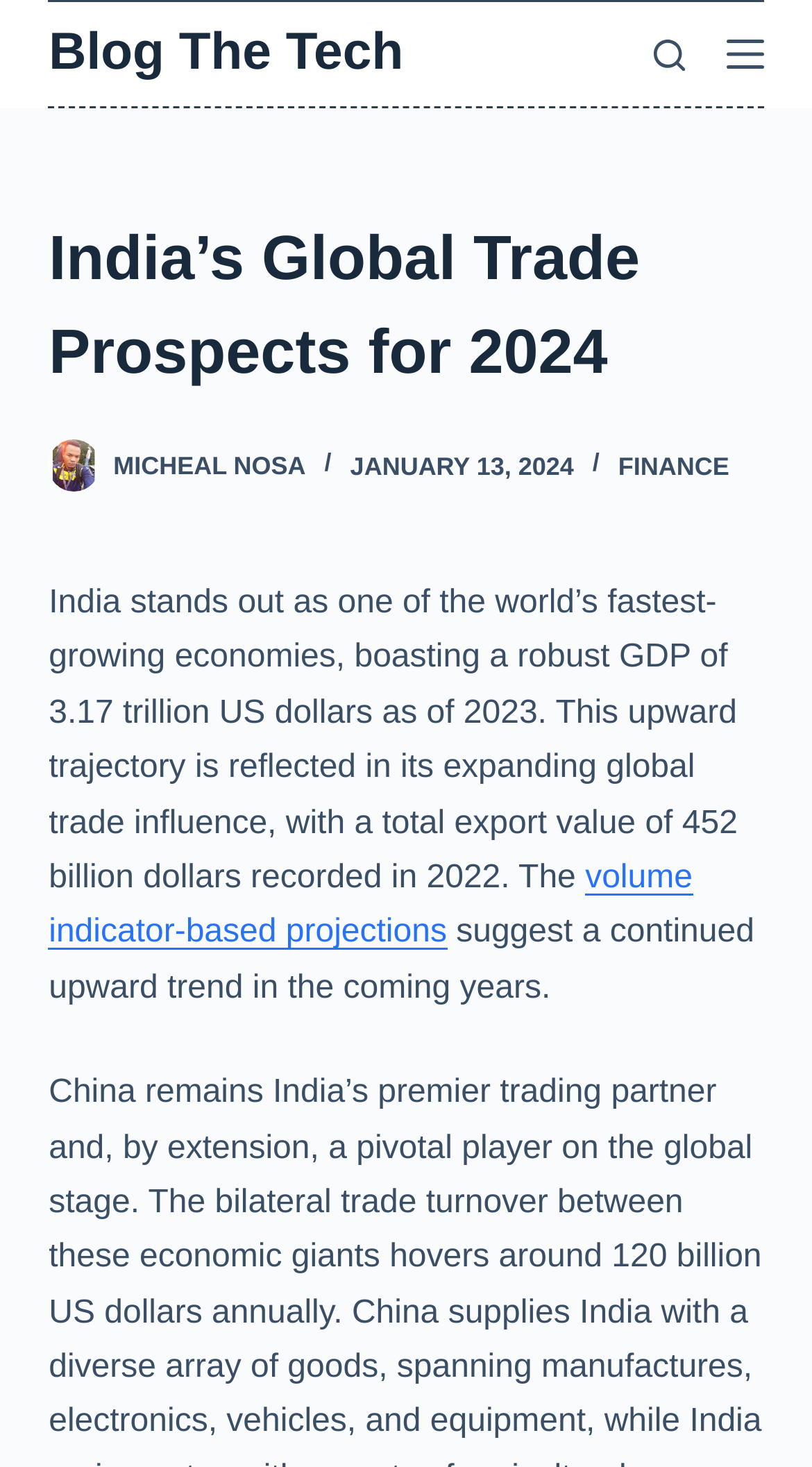Summarize the webpage with a detailed and informative caption.

The webpage is about India's global trade prospects for 2024. At the top left, there is a link to "Skip to content". Next to it, there is a link to "Blog The Tech". On the top right, there are two buttons, "Search" and "Menu". 

When the "Menu" button is clicked, a header section appears, which contains the main title "India’s Global Trade Prospects for 2024" at the top. Below the title, there is a link to the author "Micheal Nosa" with a corresponding image. Next to the author's link, there is a link to the author's name "MICHEAL NOSA". 

Further down, there is a time stamp "JANUARY 13, 2024" and a link to the category "FINANCE". 

The main content of the webpage starts below the header section, which describes India's economy as one of the world's fastest-growing, with a robust GDP of 3.17 trillion US dollars as of 2023. The text also mentions India's expanding global trade influence, with a total export value of 452 billion dollars recorded in 2022. 

There is a link to "volume indicator-based projections" in the middle of the text, which suggests a continued upward trend in the coming years.